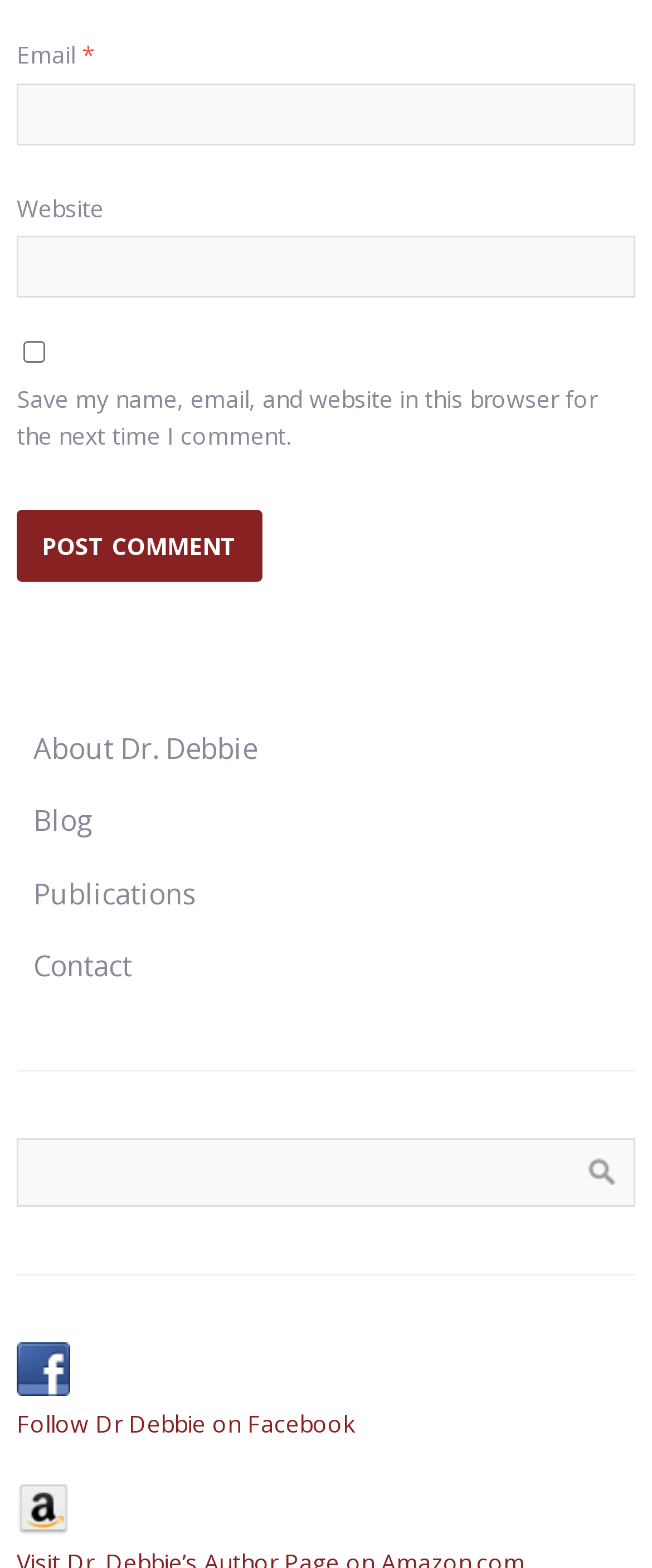Identify the bounding box coordinates necessary to click and complete the given instruction: "view import/export trucking service".

None